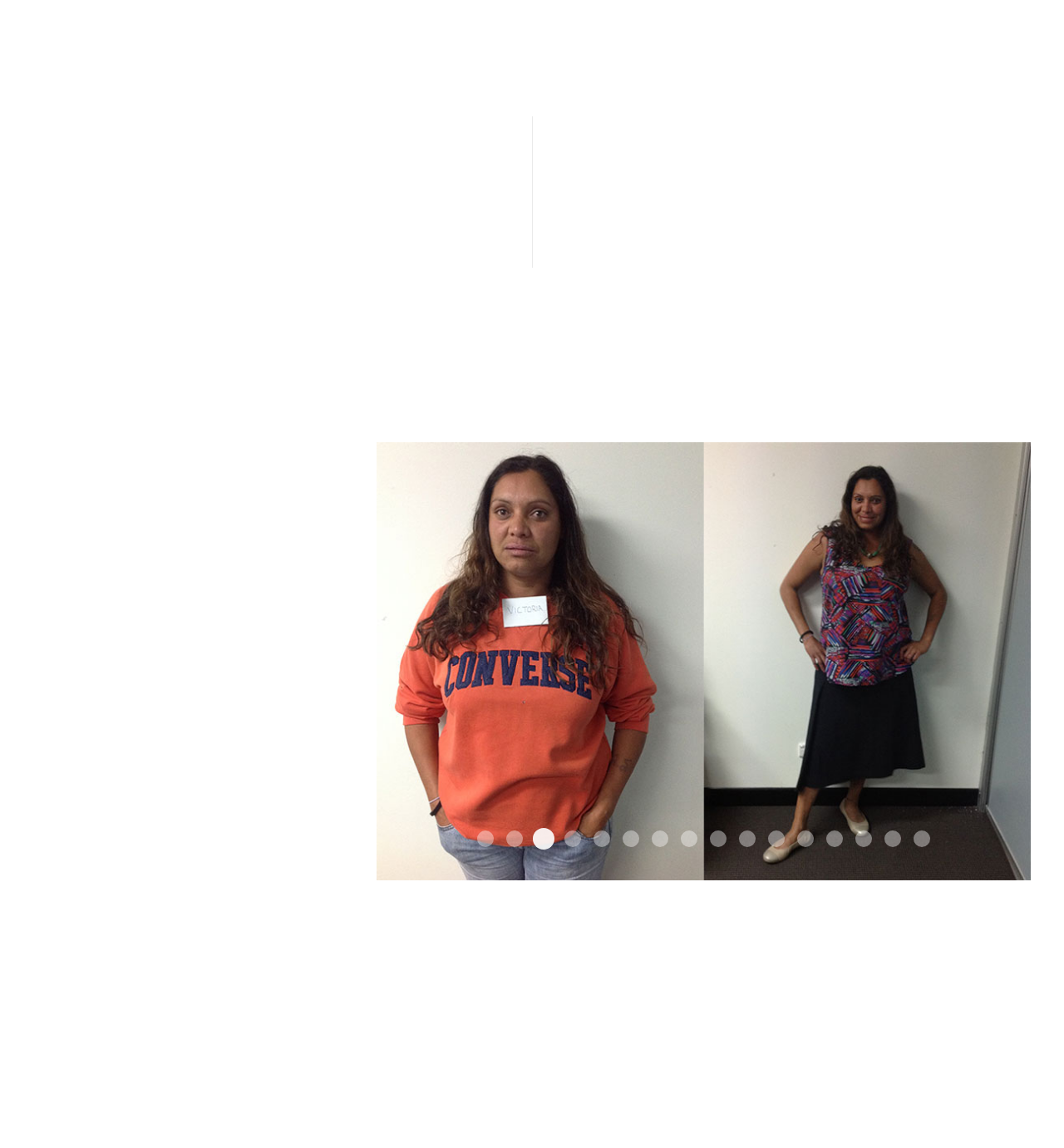What is the purpose of the links?
Craft a detailed and extensive response to the question.

Based on the names of the links, such as 'Before After', I infer that the links may be used for comparing or selecting between different options or scenarios. The user may click on a link to view a specific 'before and after' scenario or to select a particular option.